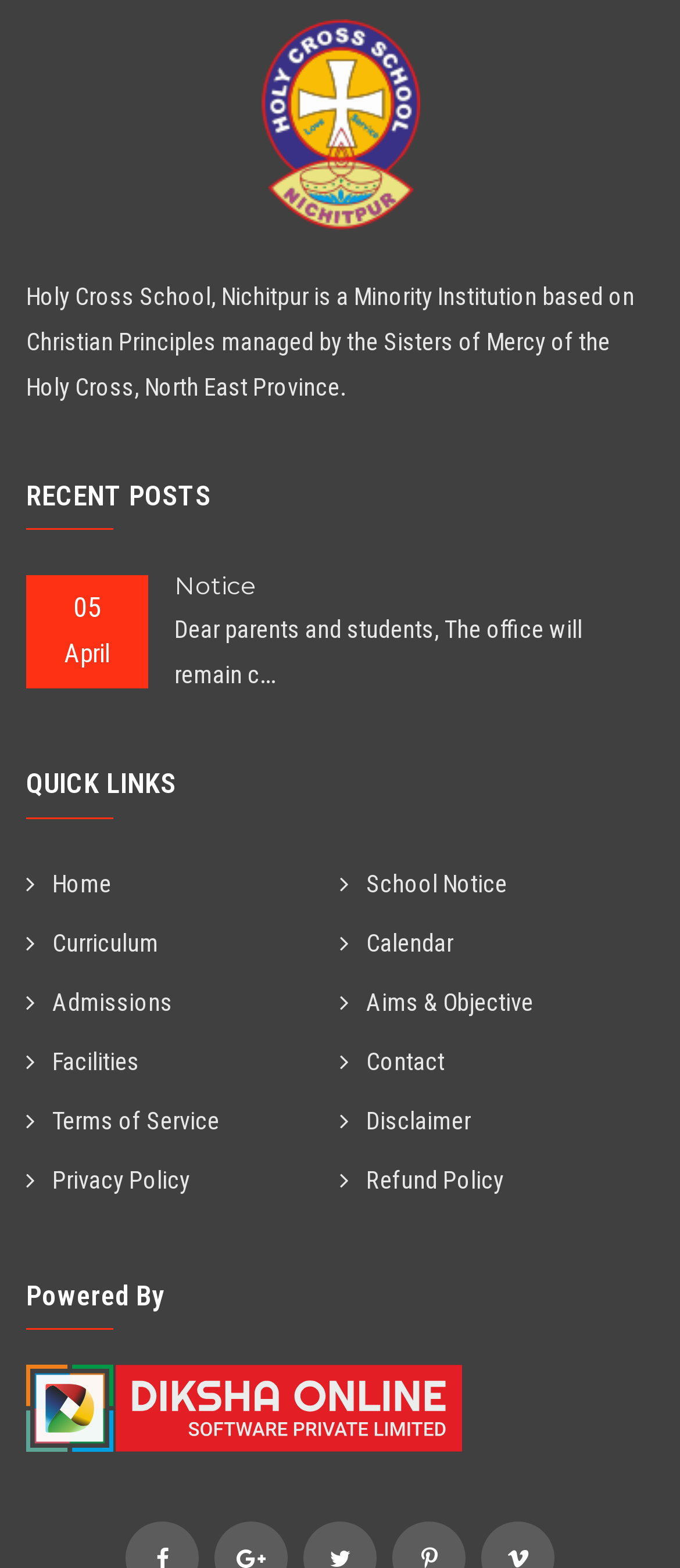Please study the image and answer the question comprehensively:
What is the name of the school?

The name of the school can be found in the image at the top of the page, which is labeled as 'Holy Cross School, Nichitpurr'. Additionally, the same name is mentioned in the static text below the image, which provides more information about the school.